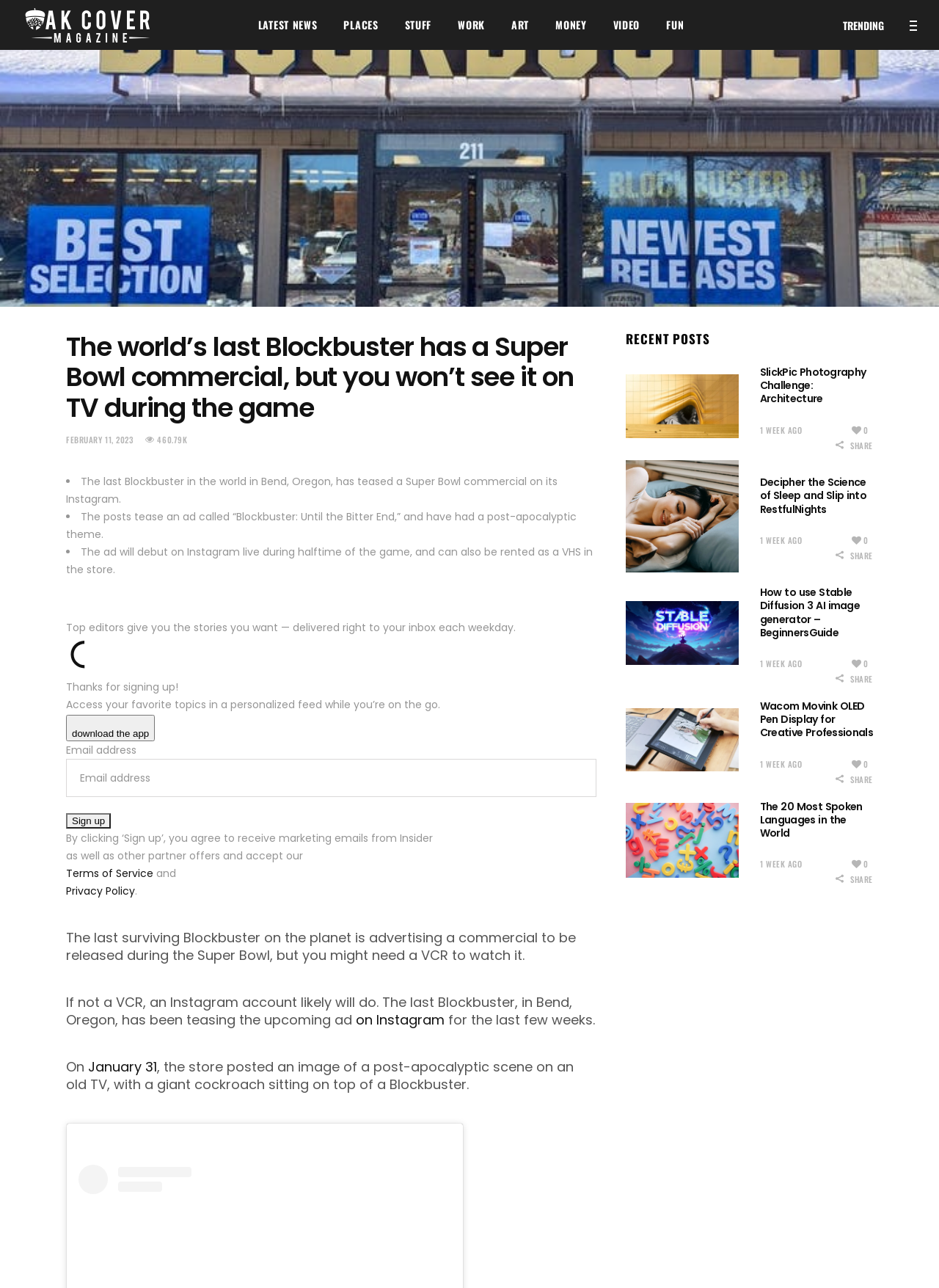Please determine the bounding box coordinates of the element's region to click for the following instruction: "Click the 'LATEST NEWS' link".

[0.261, 0.0, 0.352, 0.039]